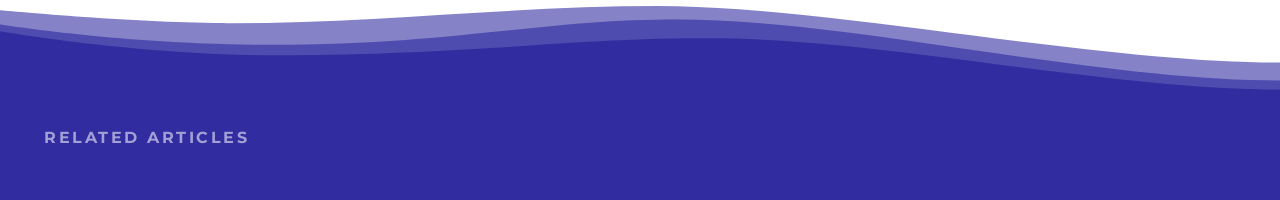Create an exhaustive description of the image.

The image prominently features a deep blue background with a smooth, flowing wave-like pattern across the top part, suggesting a serene and modern aesthetic. At the bottom, the text "RELATED ARTICLES" is clearly visible, indicating a section dedicated to further reading or information, likely about topics related to network installation and maintenance. This design element not only enhances visual appeal but also directs users to additional resources, fostering engagement and exploration of the content. The overall composition evokes a sense of professionalism and clarity, ideal for a technology-focused website.